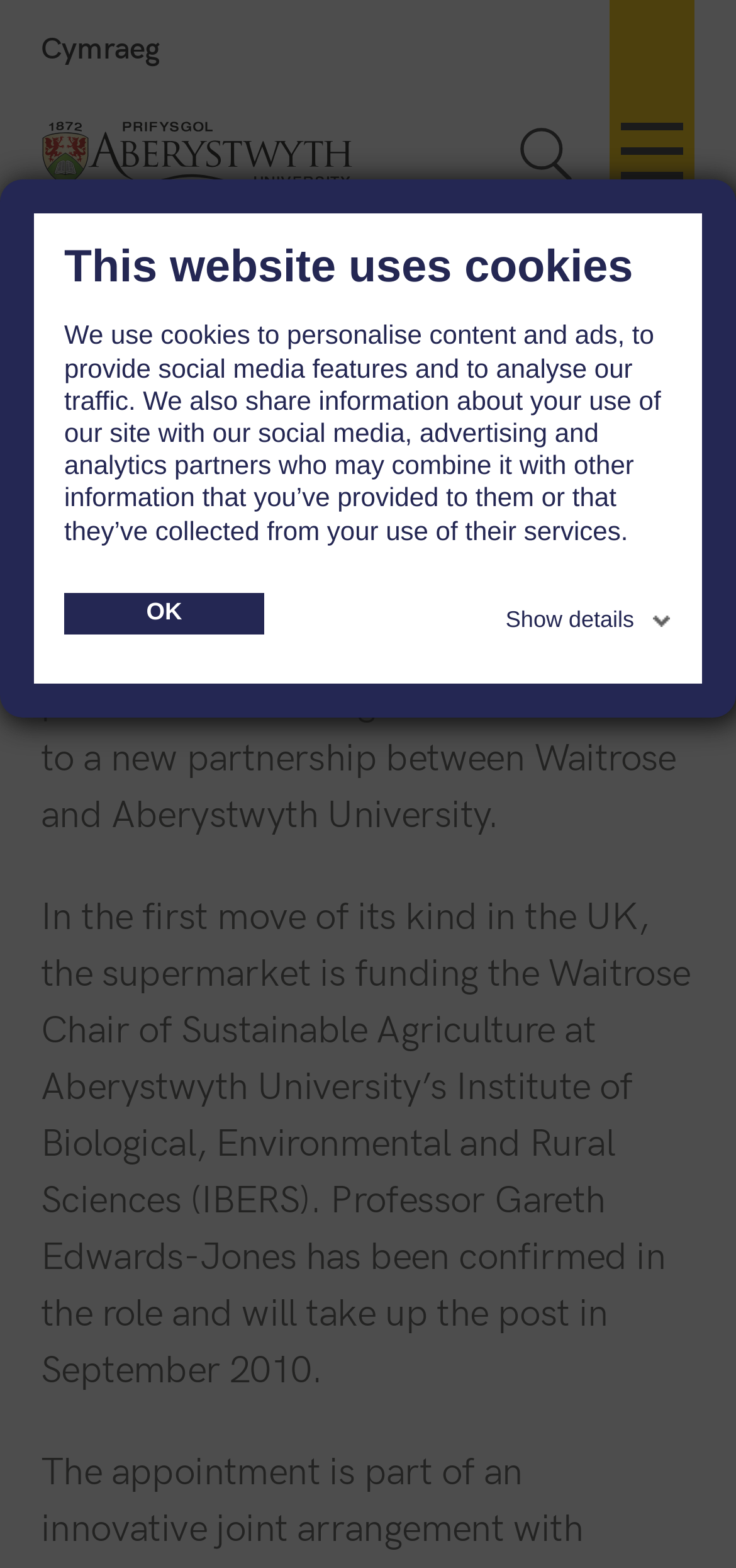Generate a thorough caption detailing the webpage content.

The webpage is about the announcement of a new Chair of Sustainable Agriculture at Aberystwyth University's Institute of Biological, Environmental and Rural Sciences. 

At the top of the page, there is a dialog box about cookies, which includes a heading "This website uses cookies" and a paragraph explaining the use of cookies on the website. Below this dialog box, there are two links, "OK" and "Show details", allowing users to respond to the cookie notification.

On the top-left corner of the page, there is a link to Aberystwyth University, accompanied by the university's logo. Next to it, there is a link to toggle the menu, and another link to toggle the search function.

On the top-right corner, there is a paragraph with a link to switch the language to Welsh. Below this, there is a heading announcing the new Chair of Sustainable Agriculture, followed by a date "19 July 2010". 

The main content of the page is a news article about the new partnership between Waitrose and Aberystwyth University, which includes two paragraphs of text describing the details of the partnership and the appointment of Professor Gareth Edwards-Jones to the new role.